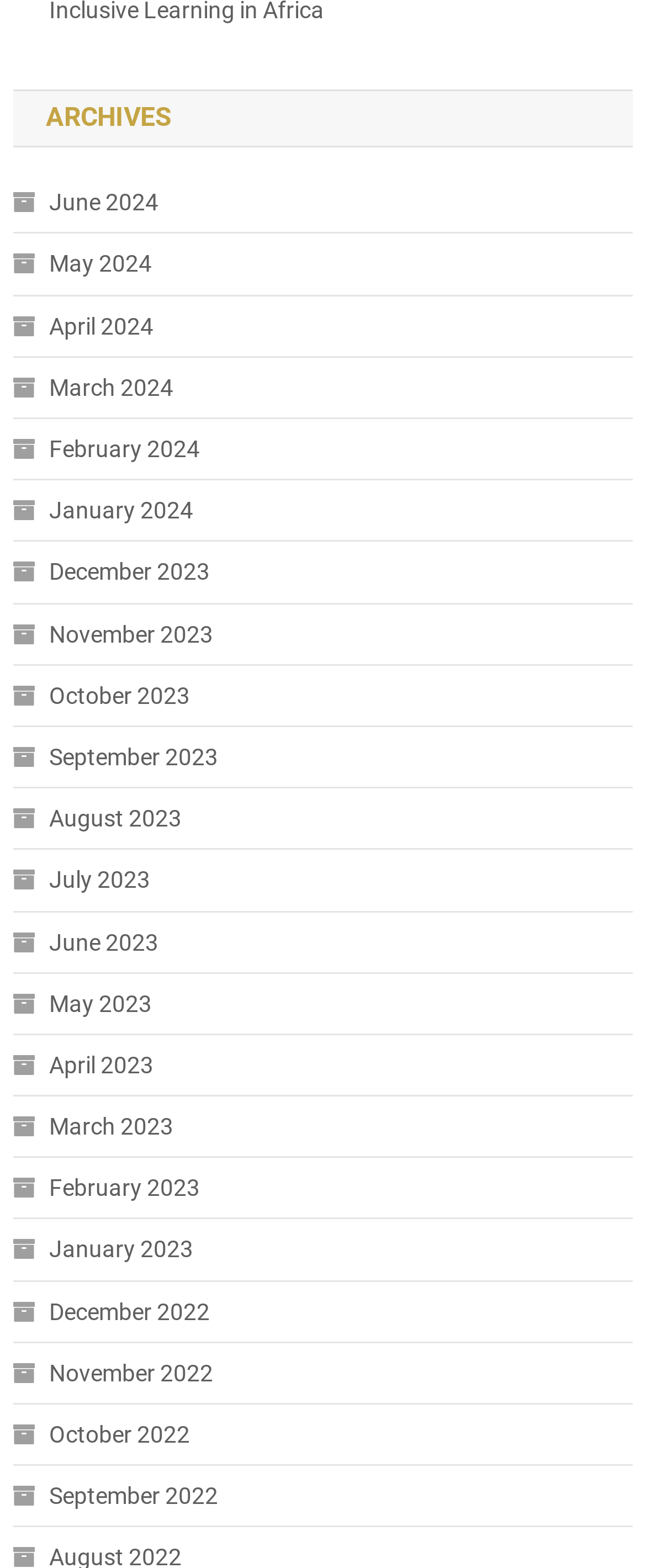What is the vertical position of the 'ARCHIVES' heading? Analyze the screenshot and reply with just one word or a short phrase.

Top